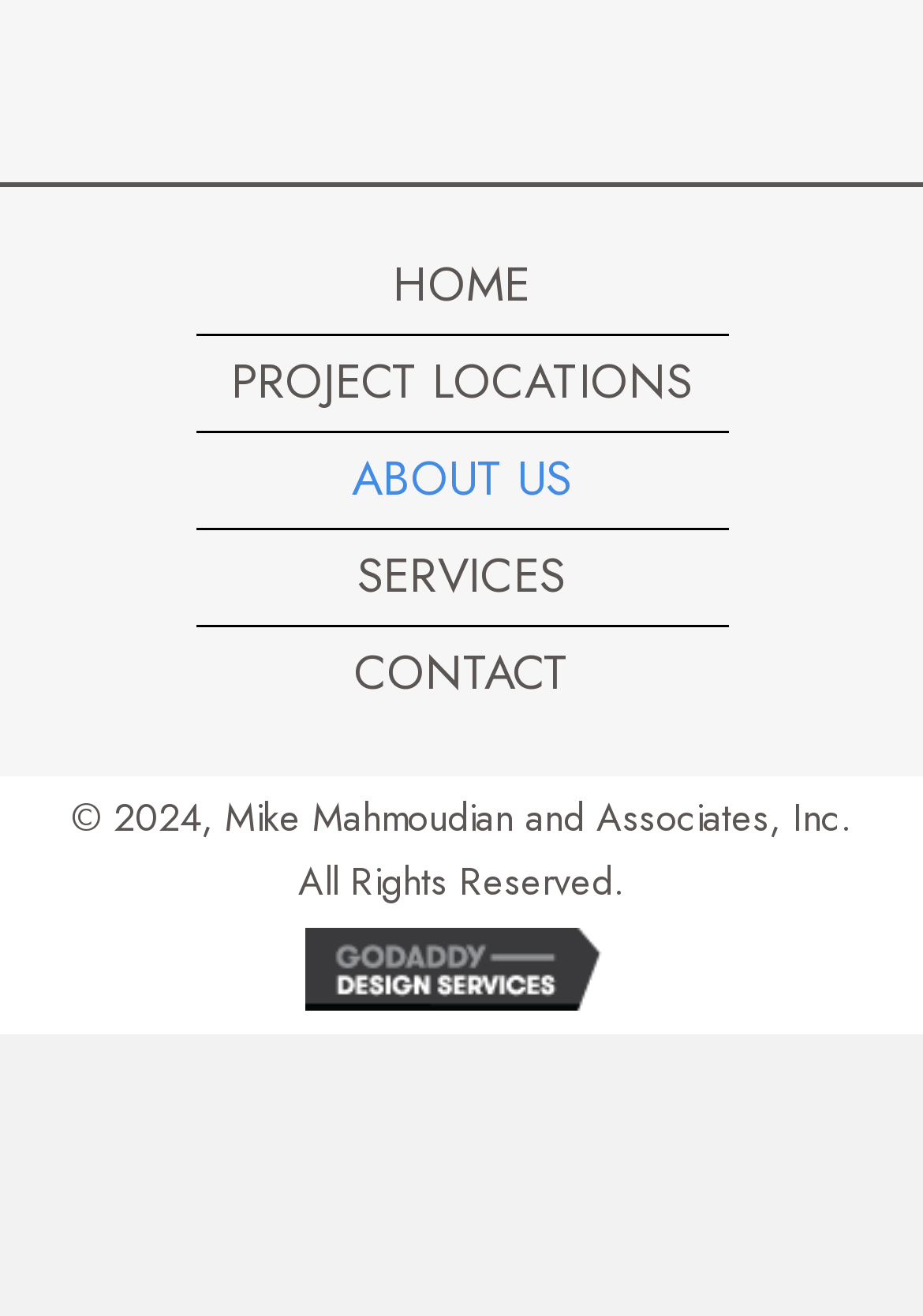What is the position of the 'CONTACT' link?
Provide a comprehensive and detailed answer to the question.

I compared the y1 and y2 coordinates of the 'CONTACT' link with the other links and found that it has the largest y1 and y2 values, which means it is positioned at the bottom of the navigation menu.